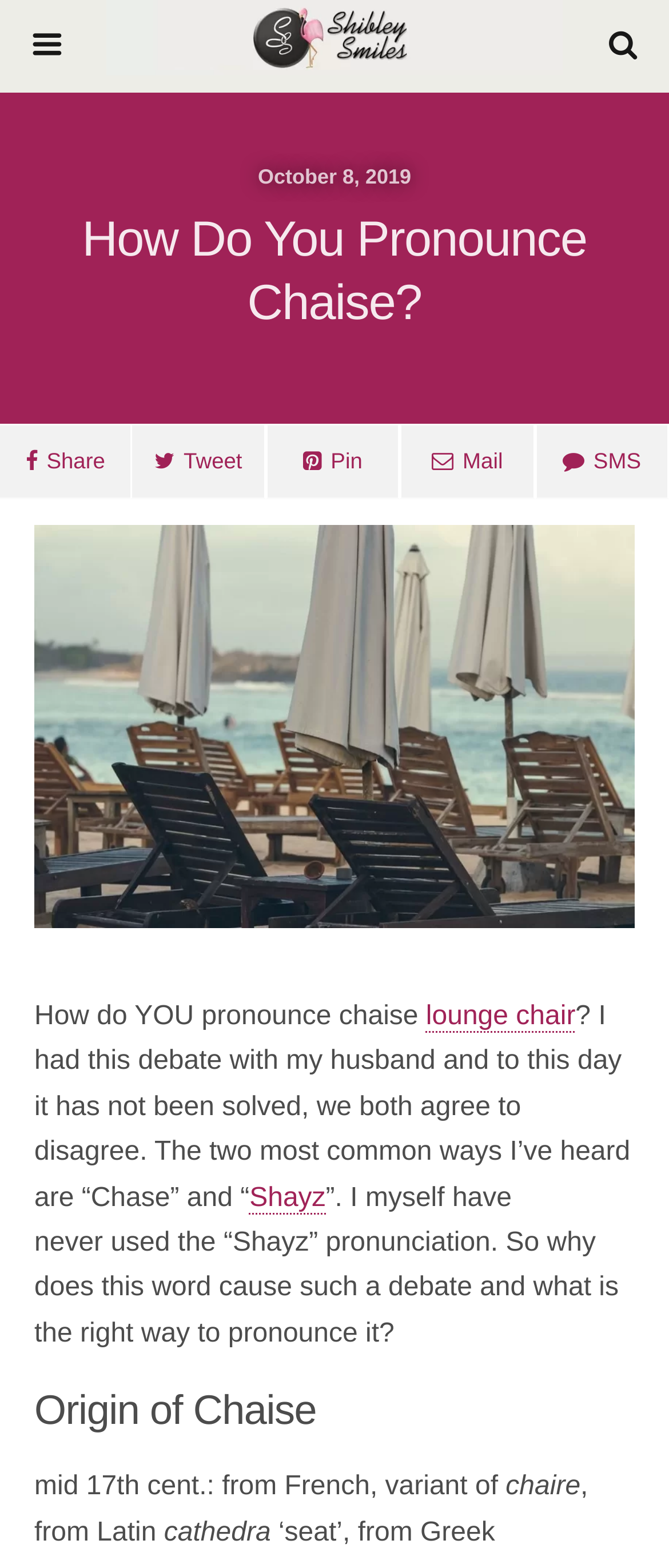Please locate the bounding box coordinates of the element that should be clicked to achieve the given instruction: "Go to BBC website for more information".

None